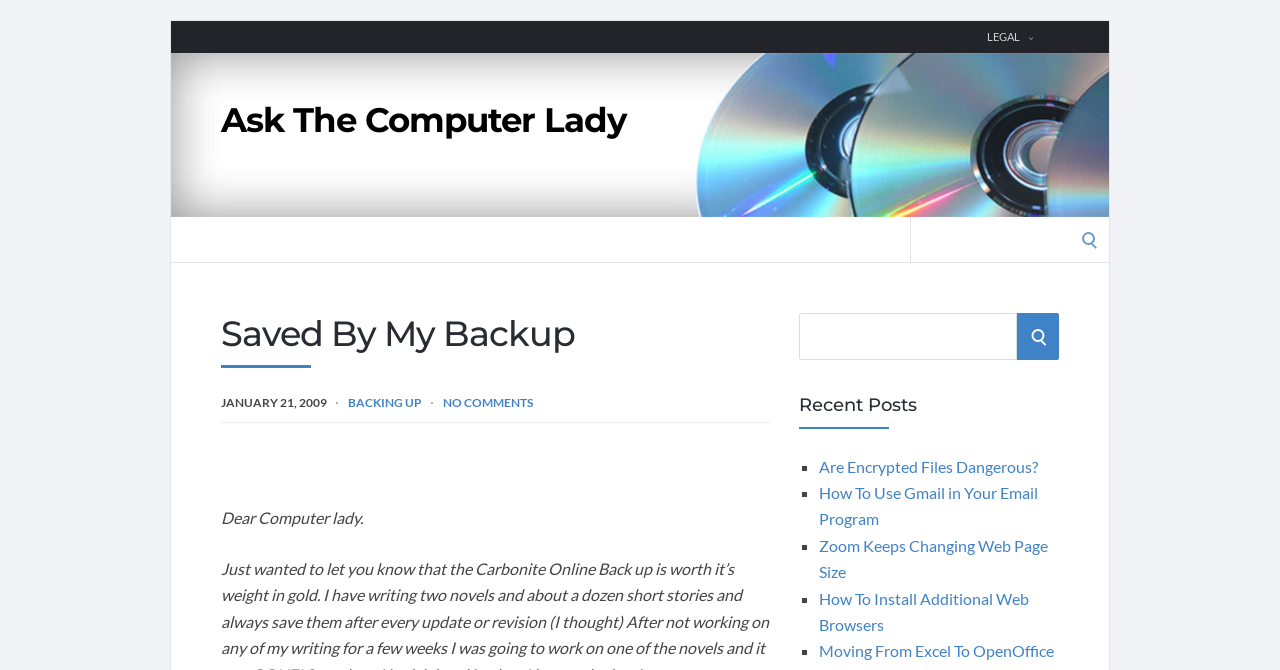Please determine the bounding box coordinates for the element that should be clicked to follow these instructions: "Post a comment".

None